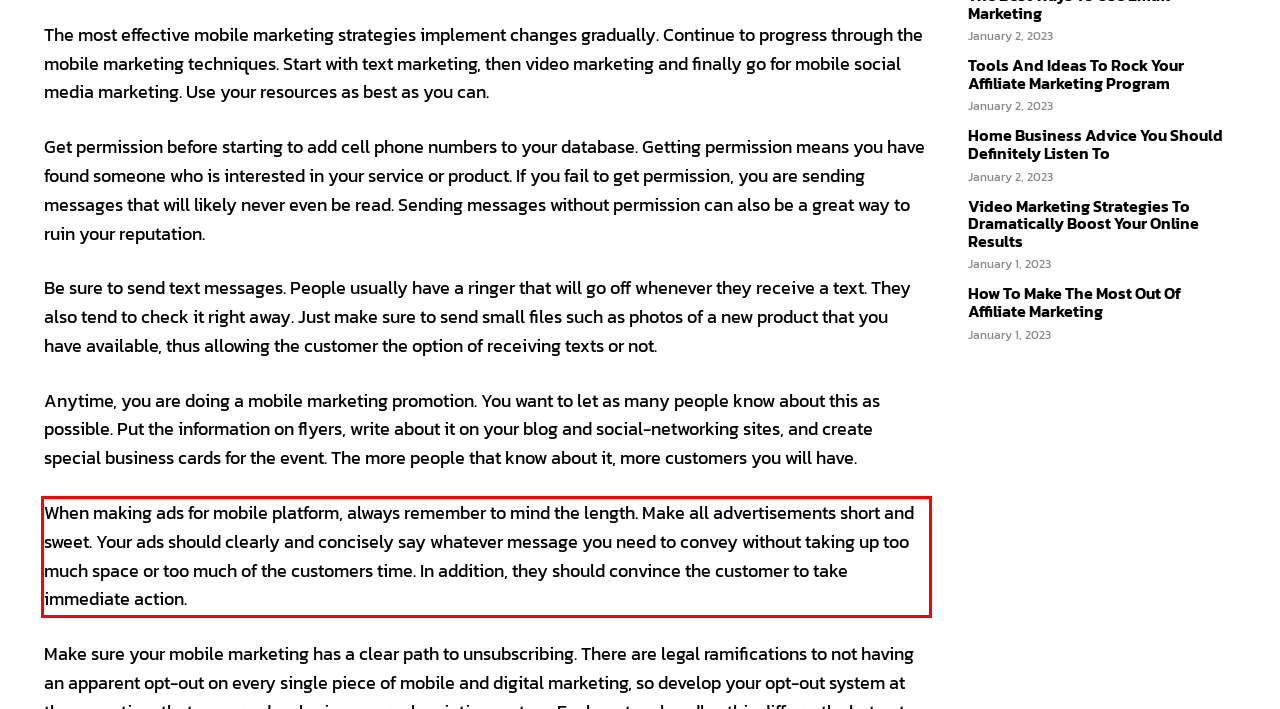Please analyze the provided webpage screenshot and perform OCR to extract the text content from the red rectangle bounding box.

When making ads for mobile platform, always remember to mind the length. Make all advertisements short and sweet. Your ads should clearly and concisely say whatever message you need to convey without taking up too much space or too much of the customers time. In addition, they should convince the customer to take immediate action.